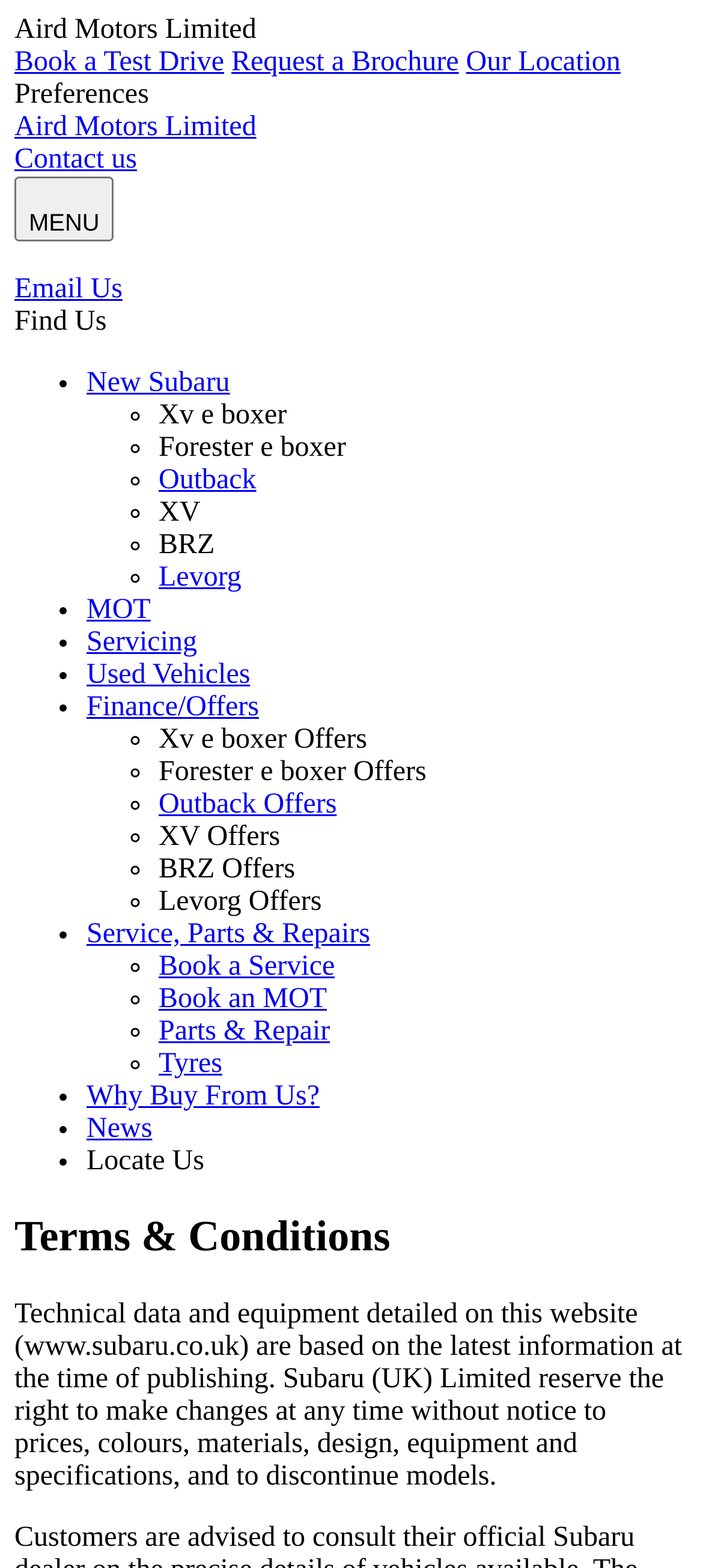Offer a comprehensive description of the webpage’s content and structure.

The webpage appears to be the terms and conditions page of Aird Motors Limited, a car dealership in Beauly, Inverness-shire. At the top of the page, there are several links, including "Book a Test Drive", "Request a Brochure", and "Our Location", which are positioned horizontally across the page. Below these links, there is a section with links to the dealership's website, including "Contact us", "Email Us", and "Find Us".

On the left side of the page, there is a list of links to different car models, including "New Subaru", "Outback", "XV", and "BRZ", each with a bullet point marker. Next to each car model, there is a list of links to offers related to that model. Below the car models, there is a list of links to services, including "MOT", "Servicing", and "Used Vehicles", each with a bullet point marker.

Further down the page, there is a section with links to parts and repairs, including "Book a Service", "Book an MOT", and "Parts & Repair". There is also a link to "Tyres" and a section with links to information about the dealership, including "Why Buy From Us?" and "News".

At the bottom of the page, there is a heading that reads "Terms & Conditions", followed by a block of text that outlines the terms and conditions of the website, including a disclaimer about the accuracy of technical data and equipment listed on the website.